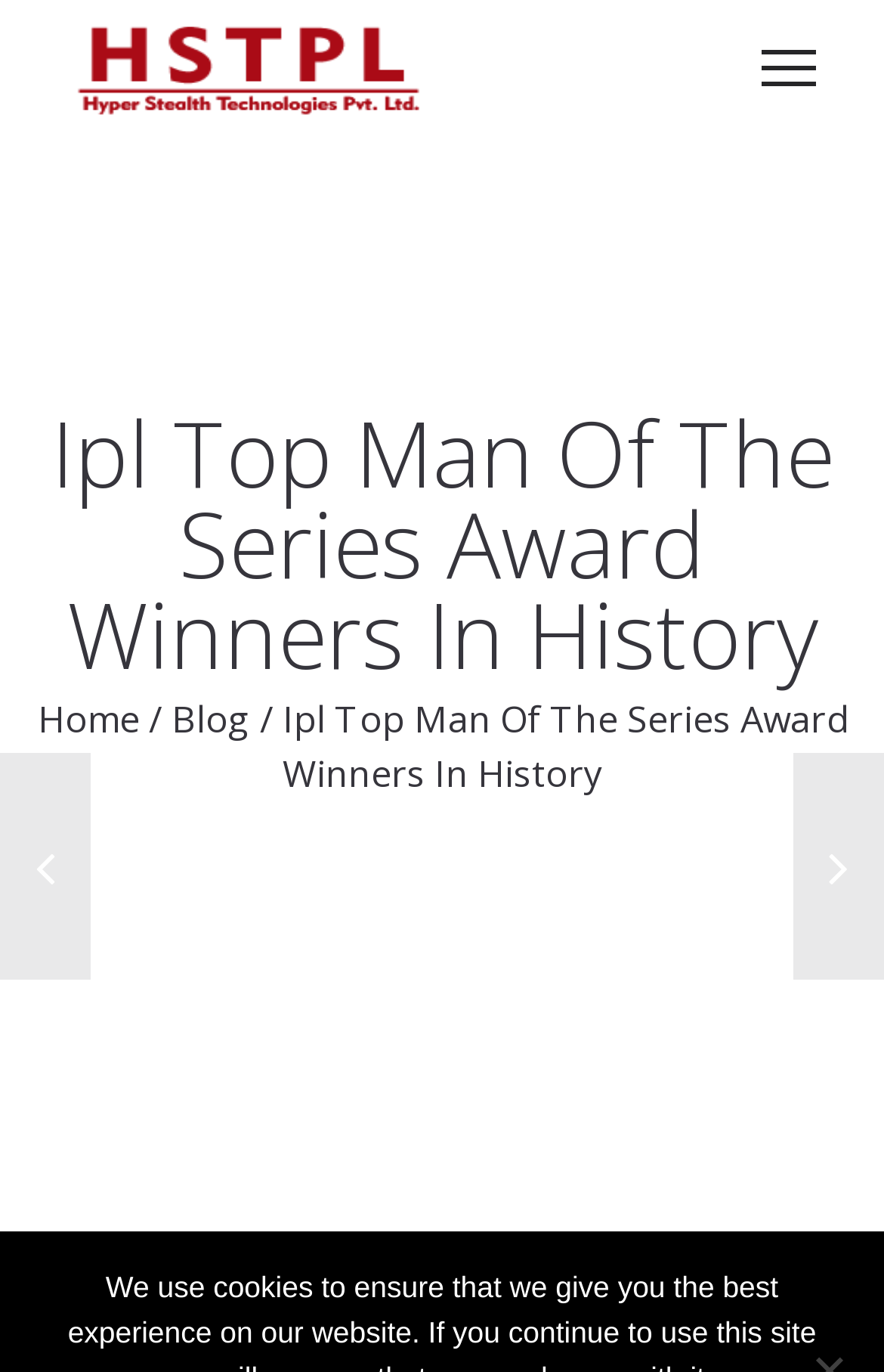How many main navigation links are there? Please answer the question using a single word or phrase based on the image.

3